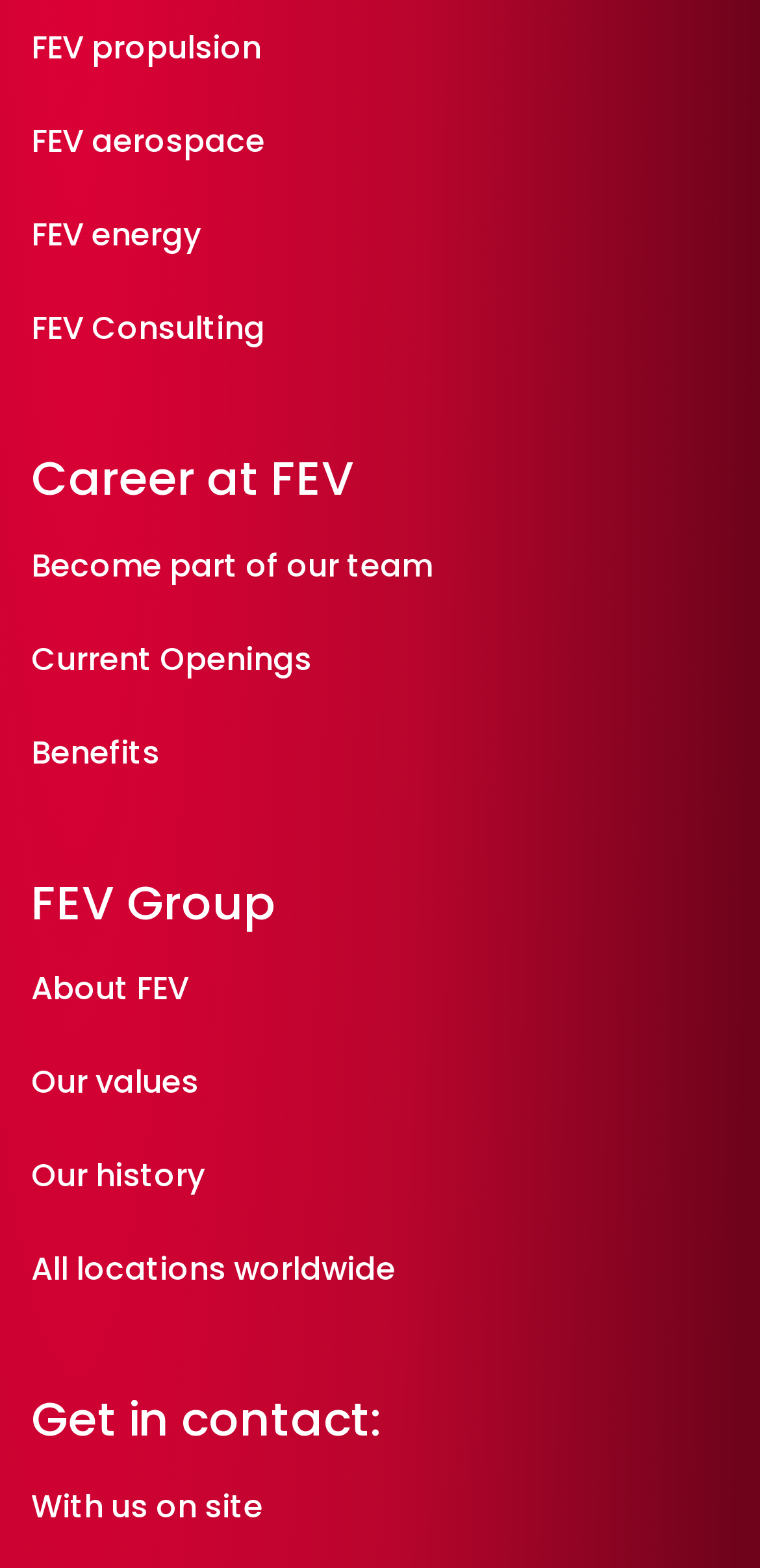Please specify the bounding box coordinates of the clickable region to carry out the following instruction: "View current job openings". The coordinates should be four float numbers between 0 and 1, in the format [left, top, right, bottom].

[0.041, 0.406, 0.41, 0.435]